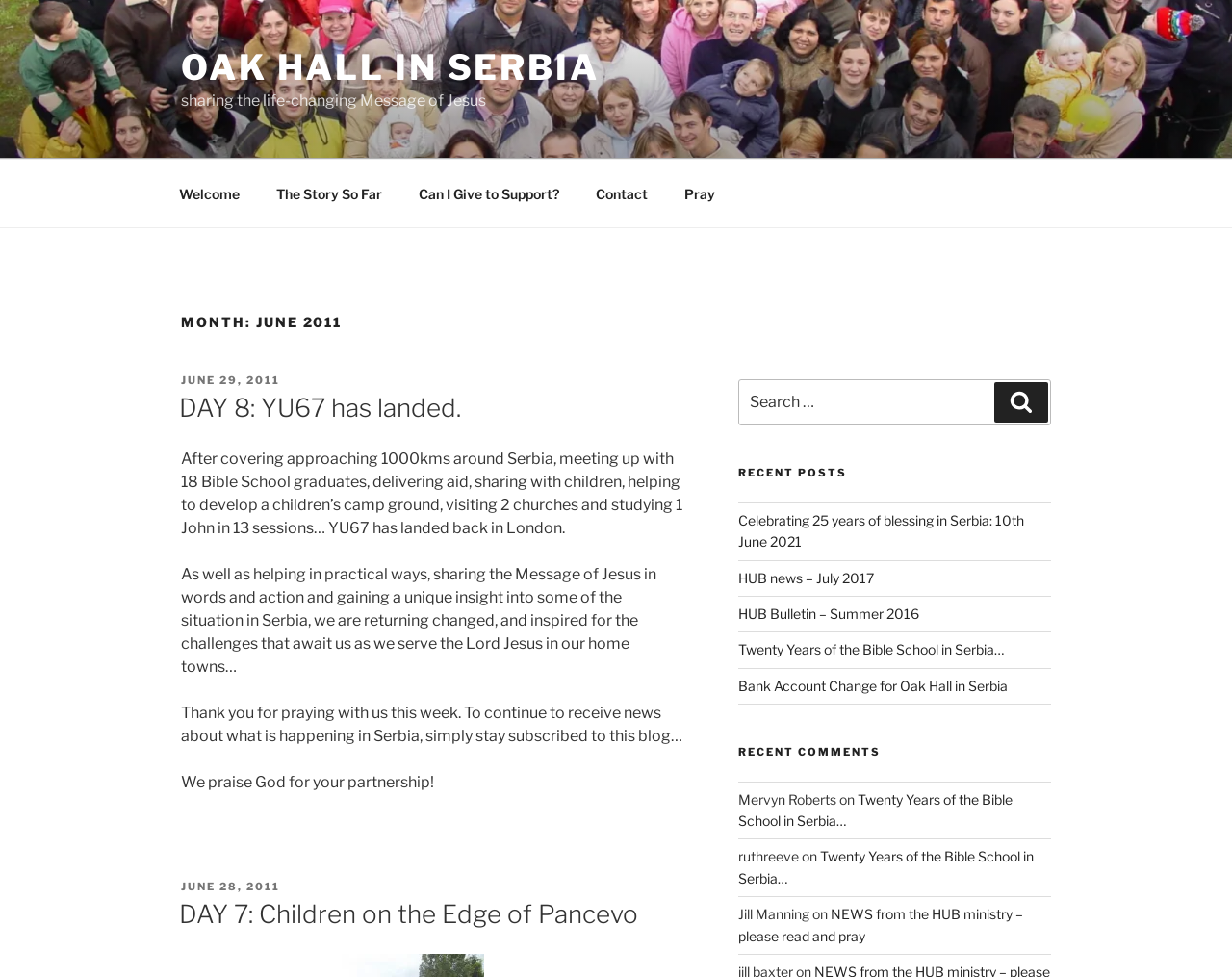Please extract the webpage's main title and generate its text content.

MONTH: JUNE 2011